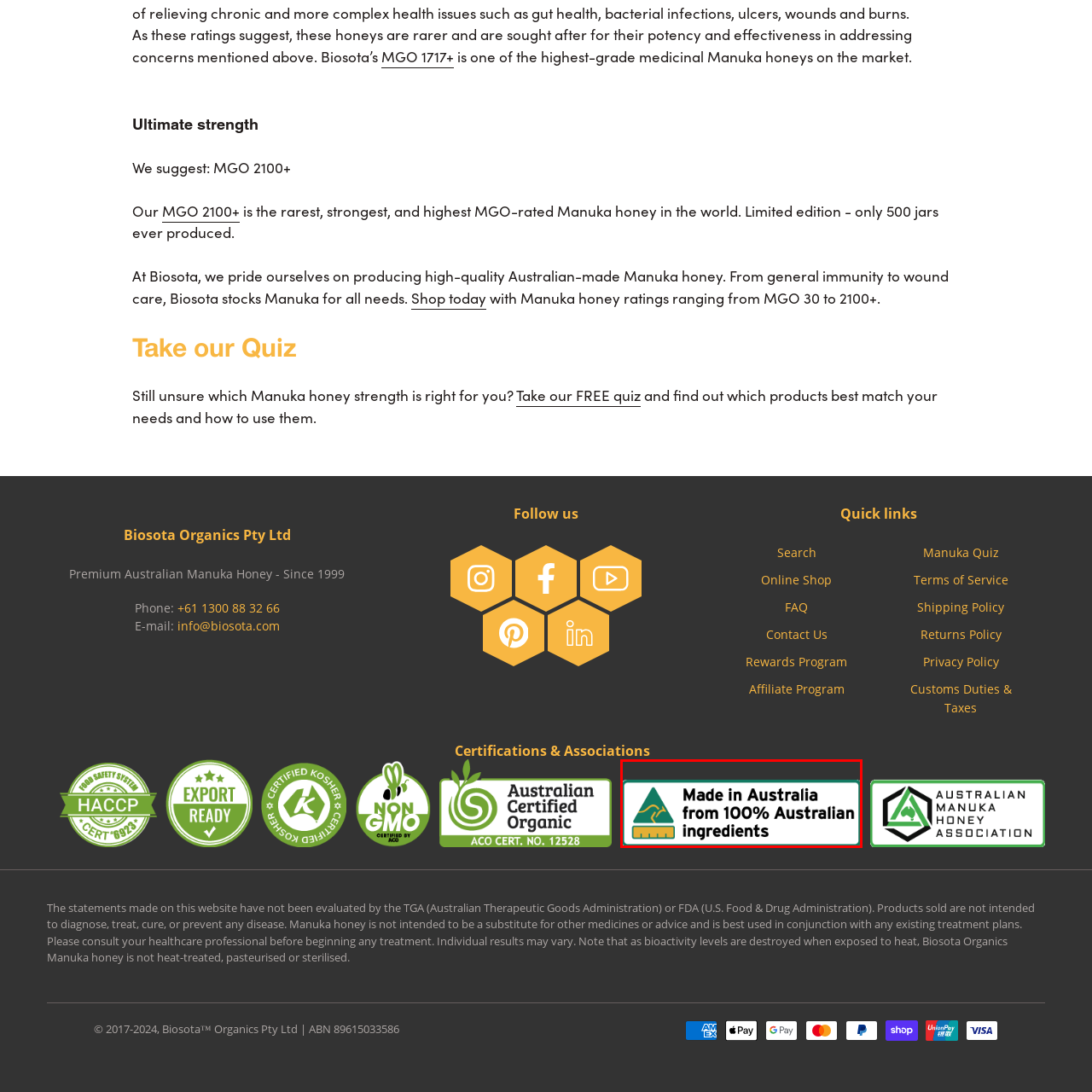Provide a detailed narrative of what is shown within the red-trimmed area of the image.

The image features a prominent badge that proudly declares the product's origin and composition: "Made in Australia from 100% Australian ingredients." This message is conveyed through a visually appealing design, incorporating the Australian flag colors, which enhances national pride. The inclusion of a stylized green triangle, representative of the Australian landscape, reinforces the authenticity and local sourcing of the materials used. This badge is significant for consumers who prioritize local products and sustainability, reflecting a commitment to high-quality, locally-sourced ingredients.